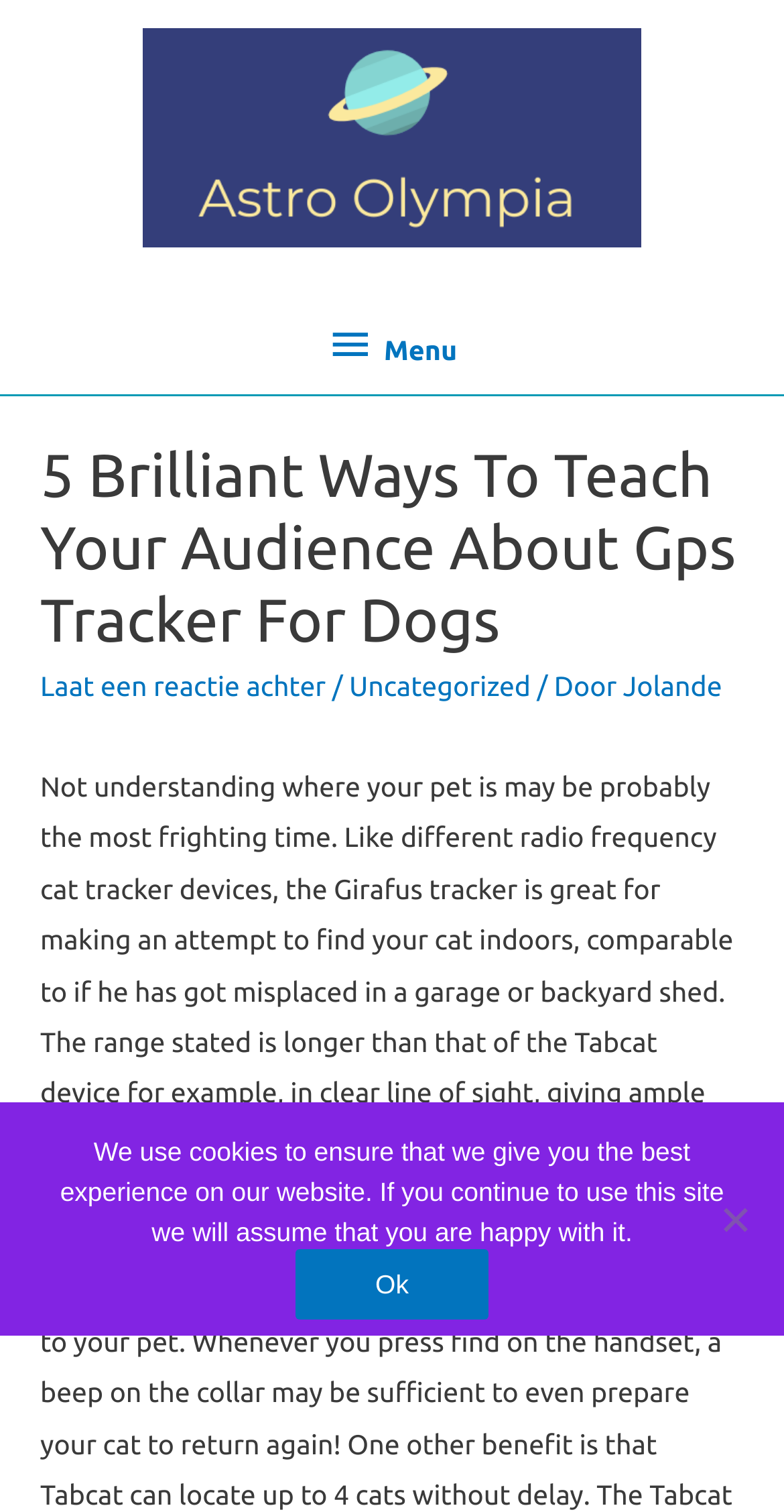Bounding box coordinates should be in the format (top-left x, top-left y, bottom-right x, bottom-right y) and all values should be floating point numbers between 0 and 1. Determine the bounding box coordinate for the UI element described as: Uncategorized

[0.445, 0.443, 0.677, 0.464]